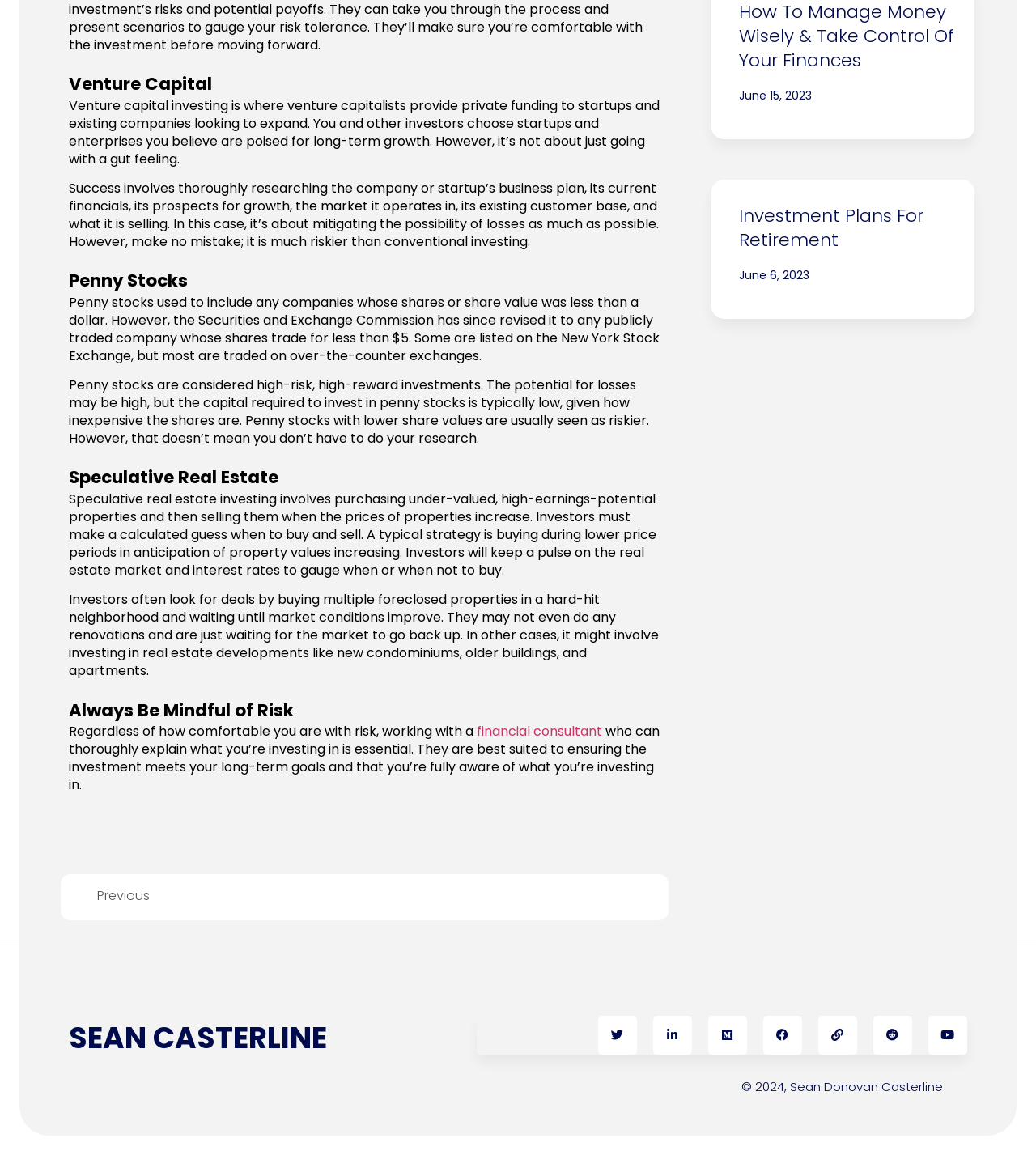Could you indicate the bounding box coordinates of the region to click in order to complete this instruction: "Click on 'SEAN CASTERLINE'".

[0.067, 0.881, 0.316, 0.916]